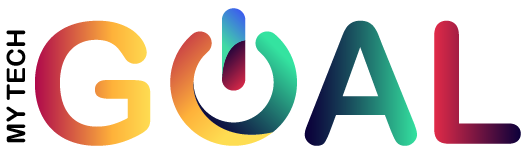What is the shape of the stylized 'O'?
From the image, respond using a single word or phrase.

circular